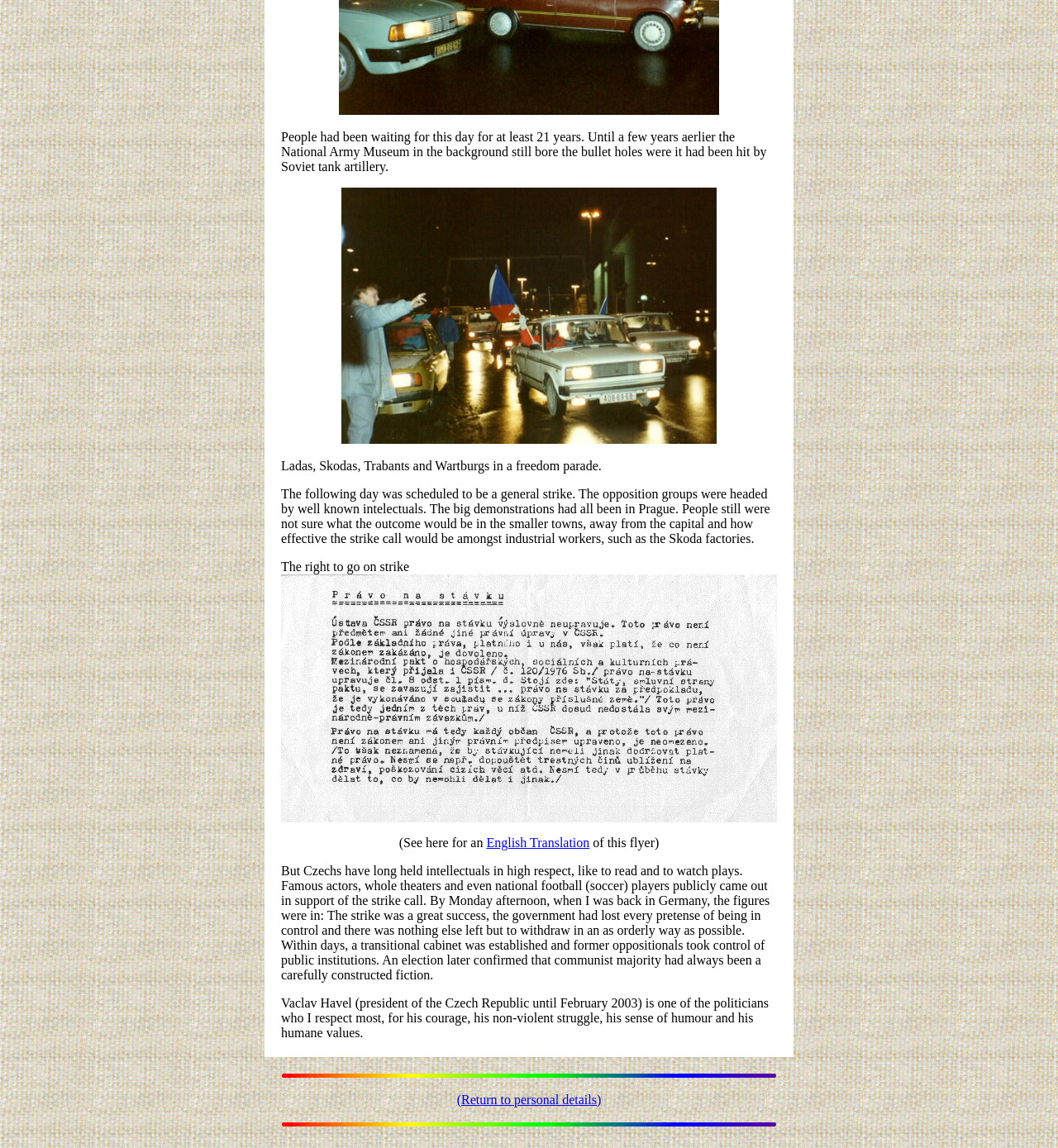Please examine the image and answer the question with a detailed explanation:
What is the purpose of the strike mentioned in the text?

The text mentions that the opposition groups were headed by well-known intellectuals and that the strike was a great success, leading to the government losing control. This implies that the purpose of the strike was to protest government control and demand change.